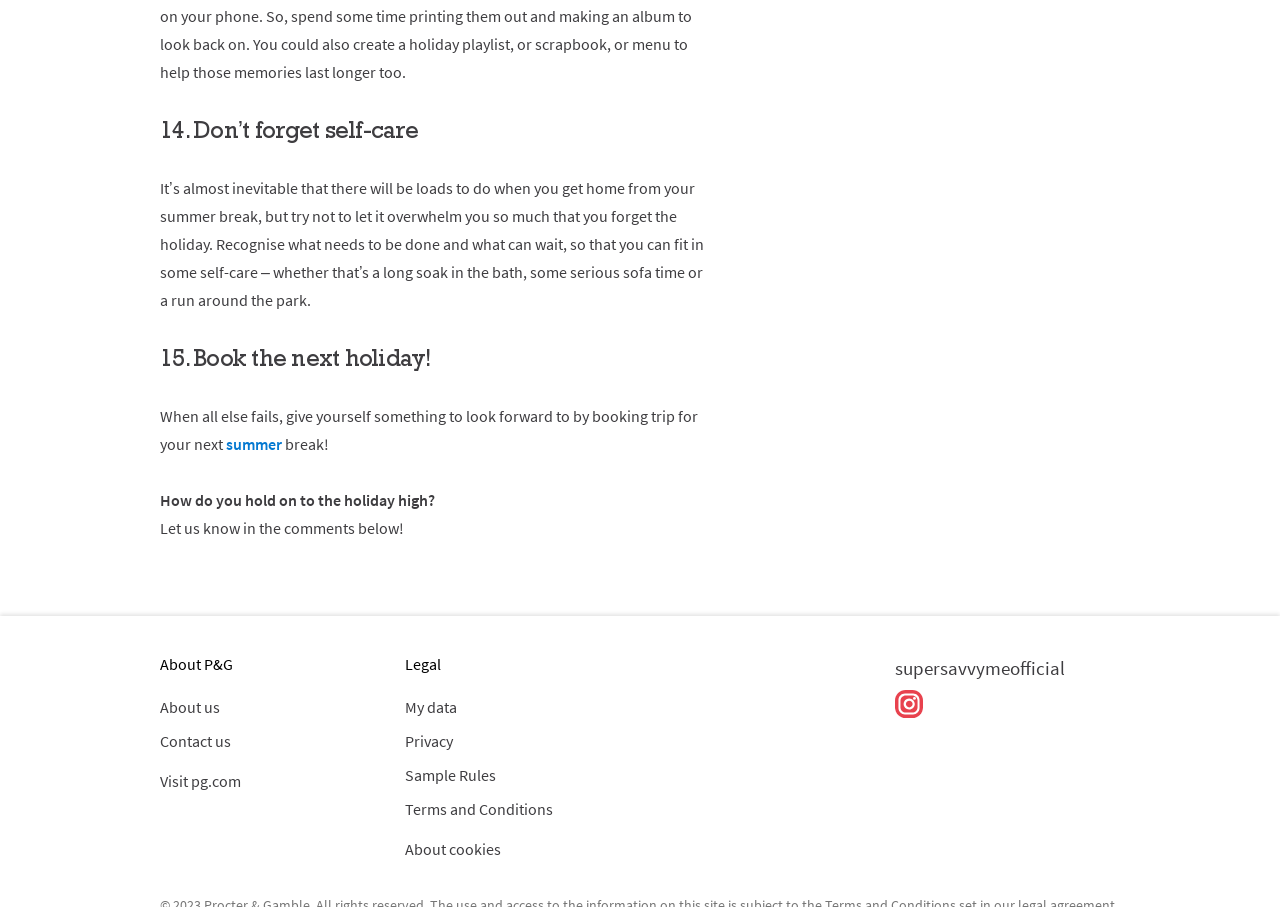Show the bounding box coordinates of the element that should be clicked to complete the task: "Click the link to learn about summer break".

[0.177, 0.478, 0.22, 0.5]